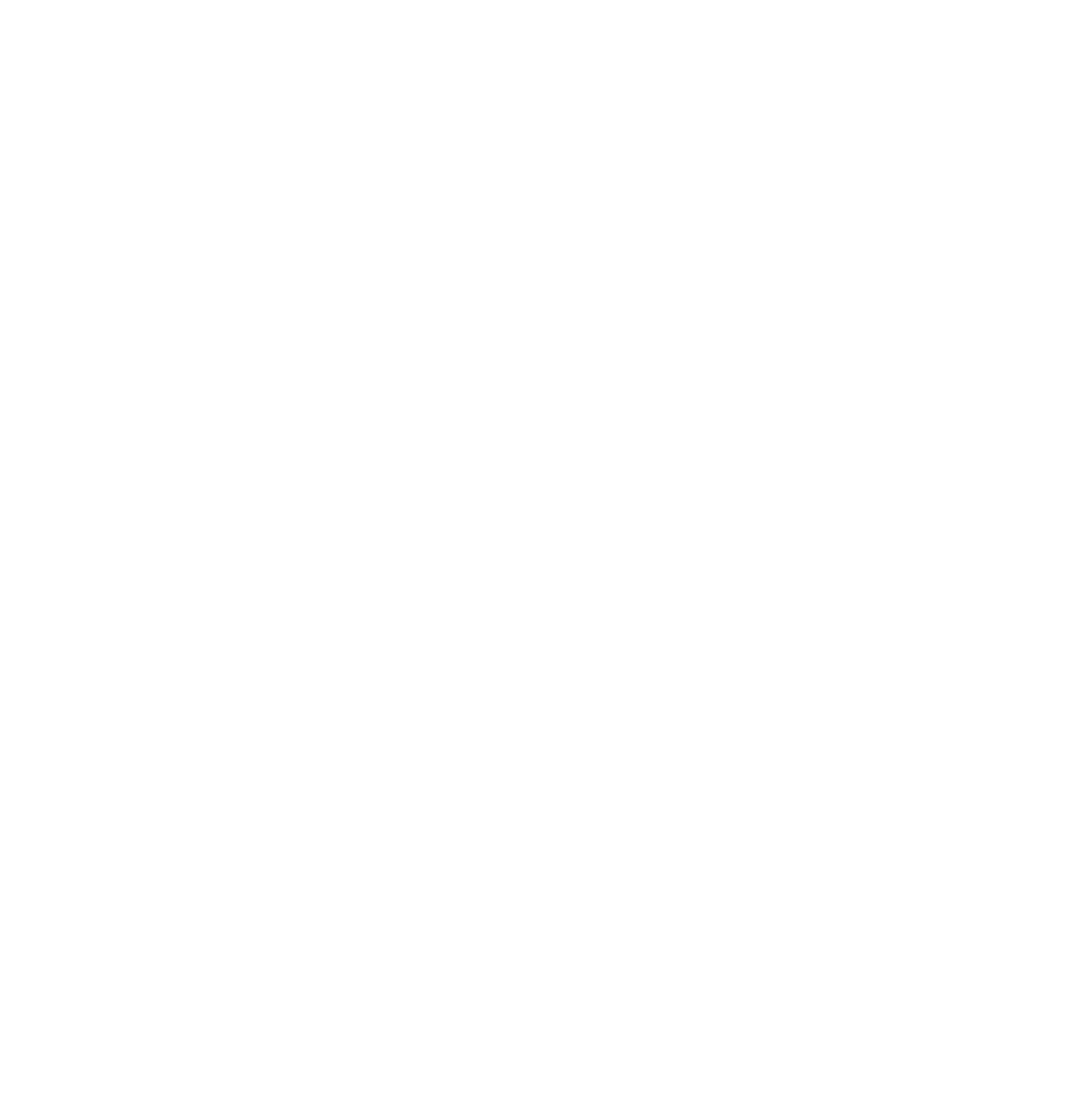Select the bounding box coordinates of the element I need to click to carry out the following instruction: "Go to Home".

[0.215, 0.023, 0.244, 0.058]